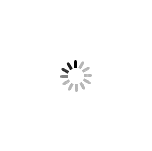Answer this question in one word or a short phrase: What is the design style of the loading icon?

Simple monochromatic